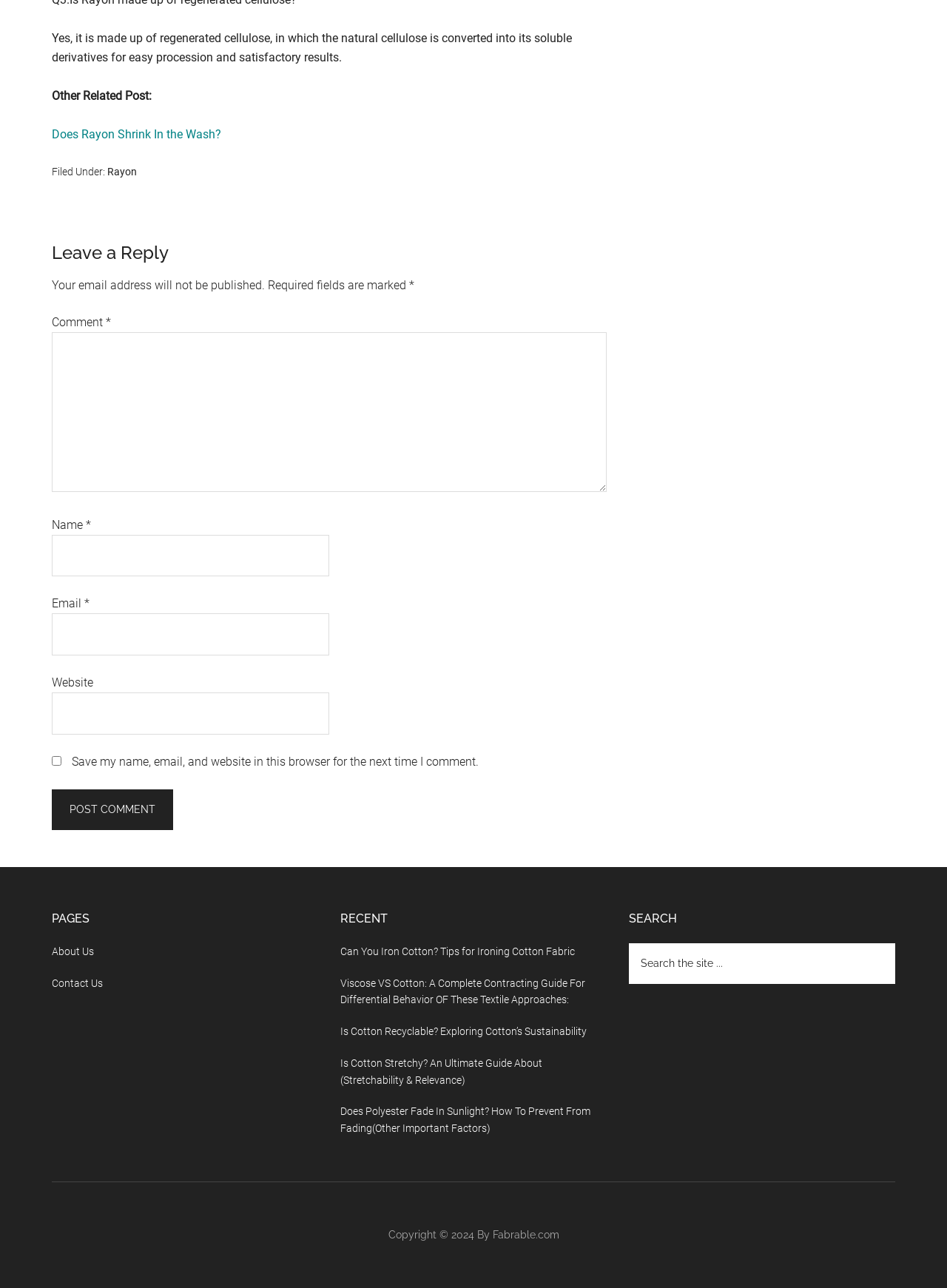What is the material made of?
Please provide a detailed answer to the question.

The answer can be found in the first StaticText element, which states 'Yes, it is made up of regenerated cellulose, in which the natural cellulose is converted into its soluble derivatives for easy procession and satisfactory results.'